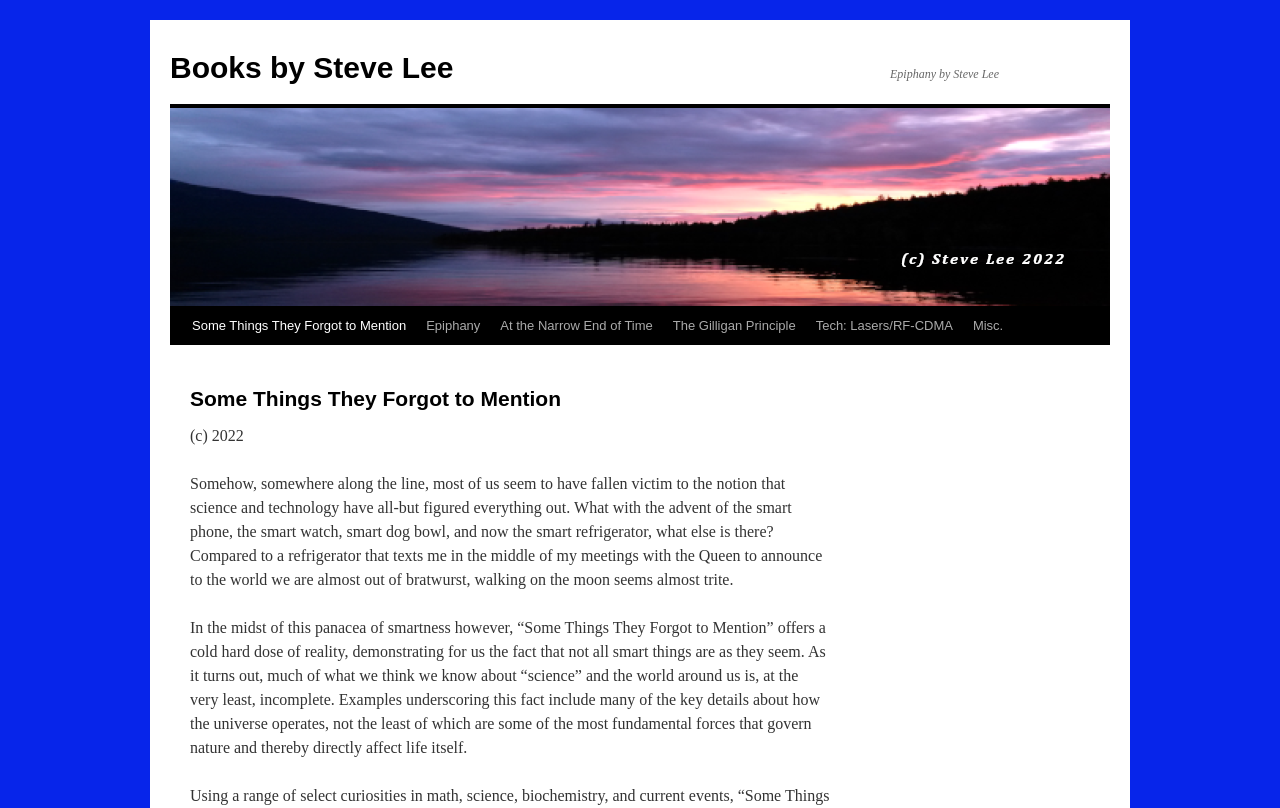Please find and provide the title of the webpage.

Some Things They Forgot to Mention